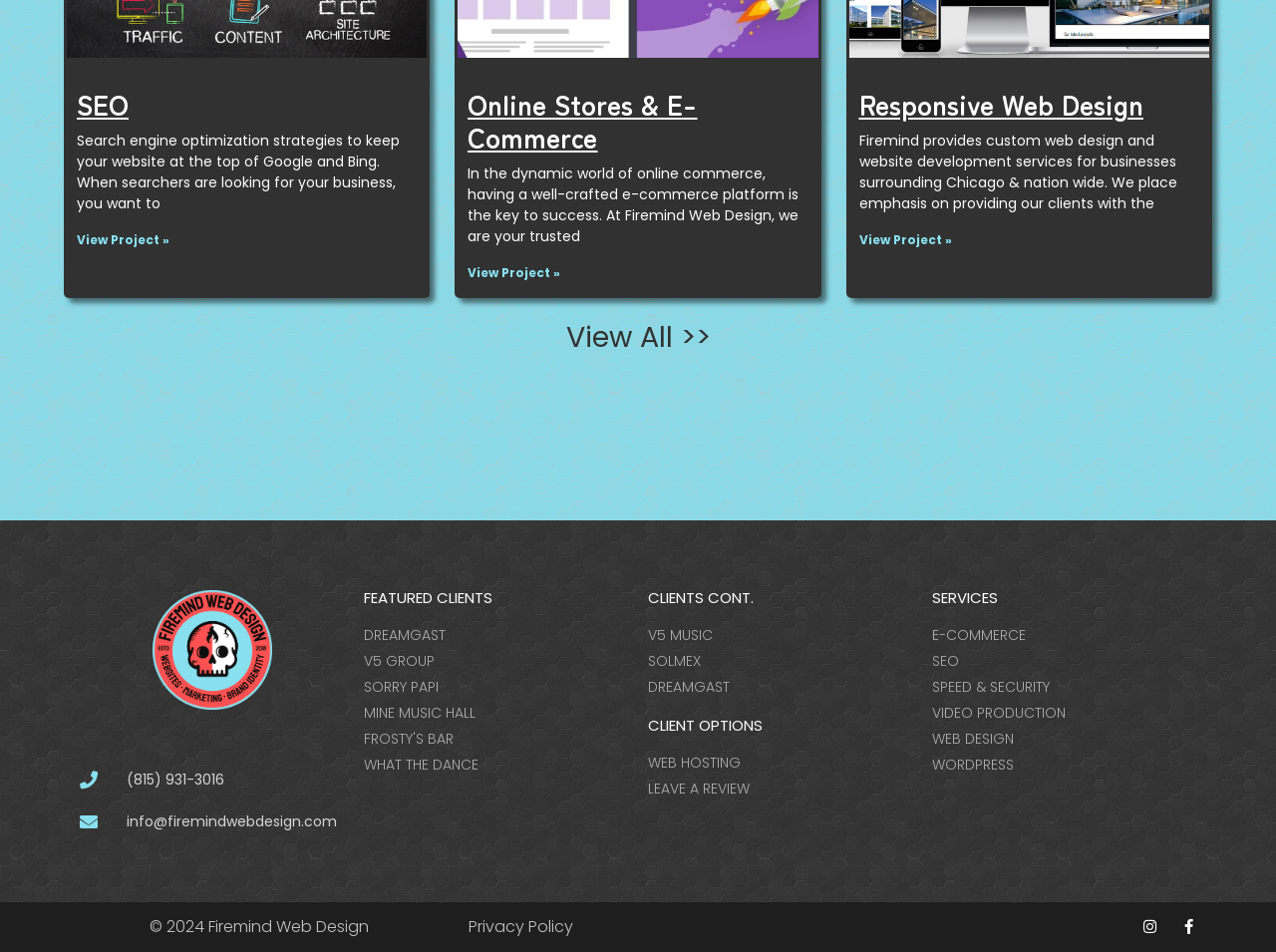Identify the bounding box coordinates of the clickable section necessary to follow the following instruction: "View all projects". The coordinates should be presented as four float numbers from 0 to 1, i.e., [left, top, right, bottom].

[0.443, 0.333, 0.557, 0.375]